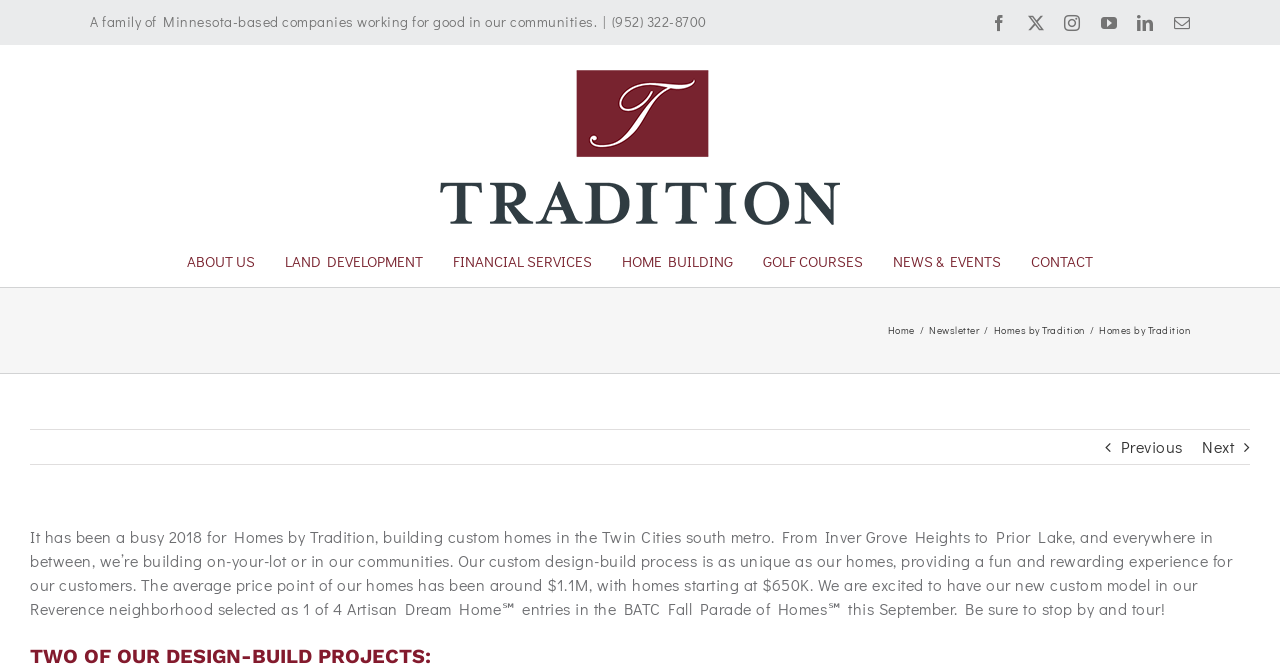Describe the webpage meticulously, covering all significant aspects.

The webpage is about Homes by Tradition, a company that builds custom homes in the Twin Cities south metro area. At the top of the page, there is a header section with a logo, navigation menu, and social media links. The logo is positioned in the middle, with the navigation menu to its left and social media links to its right. The navigation menu has several options, including "ABOUT US", "LAND DEVELOPMENT", "FINANCIAL SERVICES", "HOME BUILDING", "GOLF COURSES", "NEWS & EVENTS", and "CONTACT".

Below the header section, there is a page title bar with links to "Home", "Newsletter", and "Homes by Tradition". Further down, there is a section with a brief description of the company's activities in 2018, including building custom homes in various locations and participating in the BATC Fall Parade of Homes. This section is accompanied by navigation links to previous and next pages.

The overall layout of the page is organized, with clear headings and concise text. There are no images on the page apart from the company logo. The social media links are represented by icons, and the navigation menu options have a dropdown menu feature.